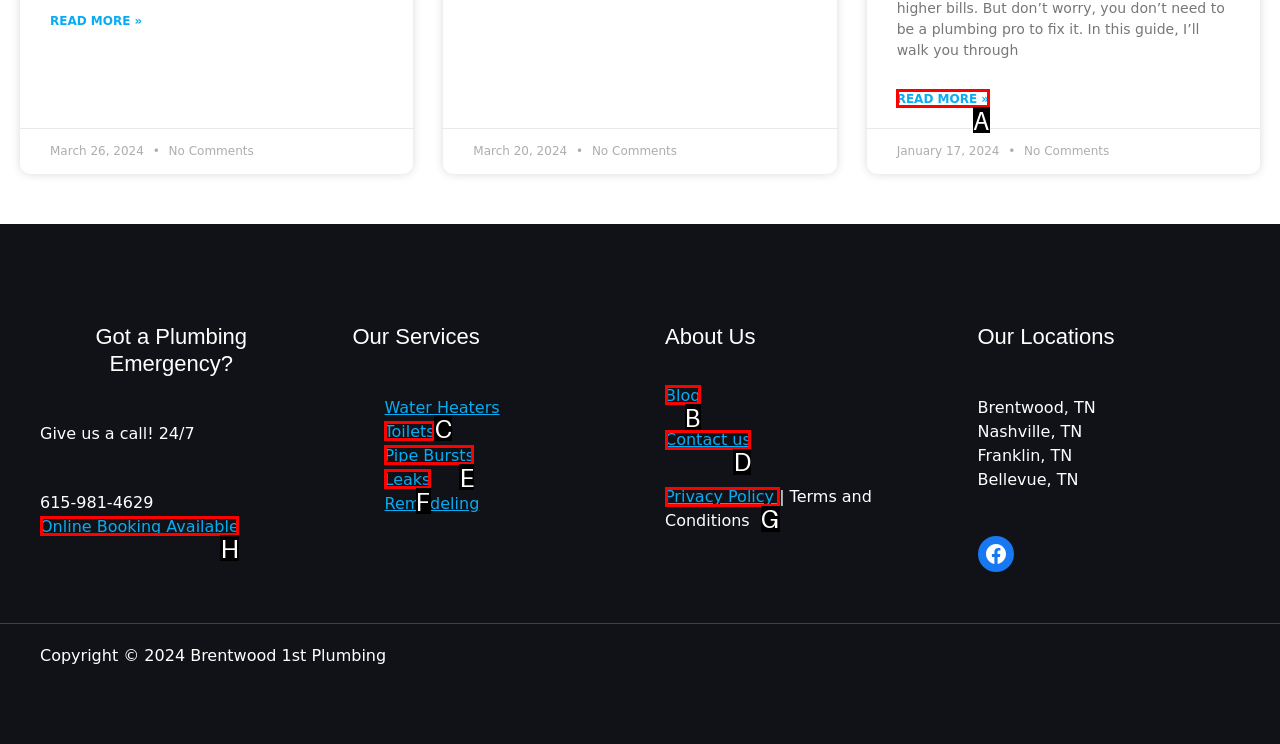Determine the option that best fits the description: Leaks
Reply with the letter of the correct option directly.

F